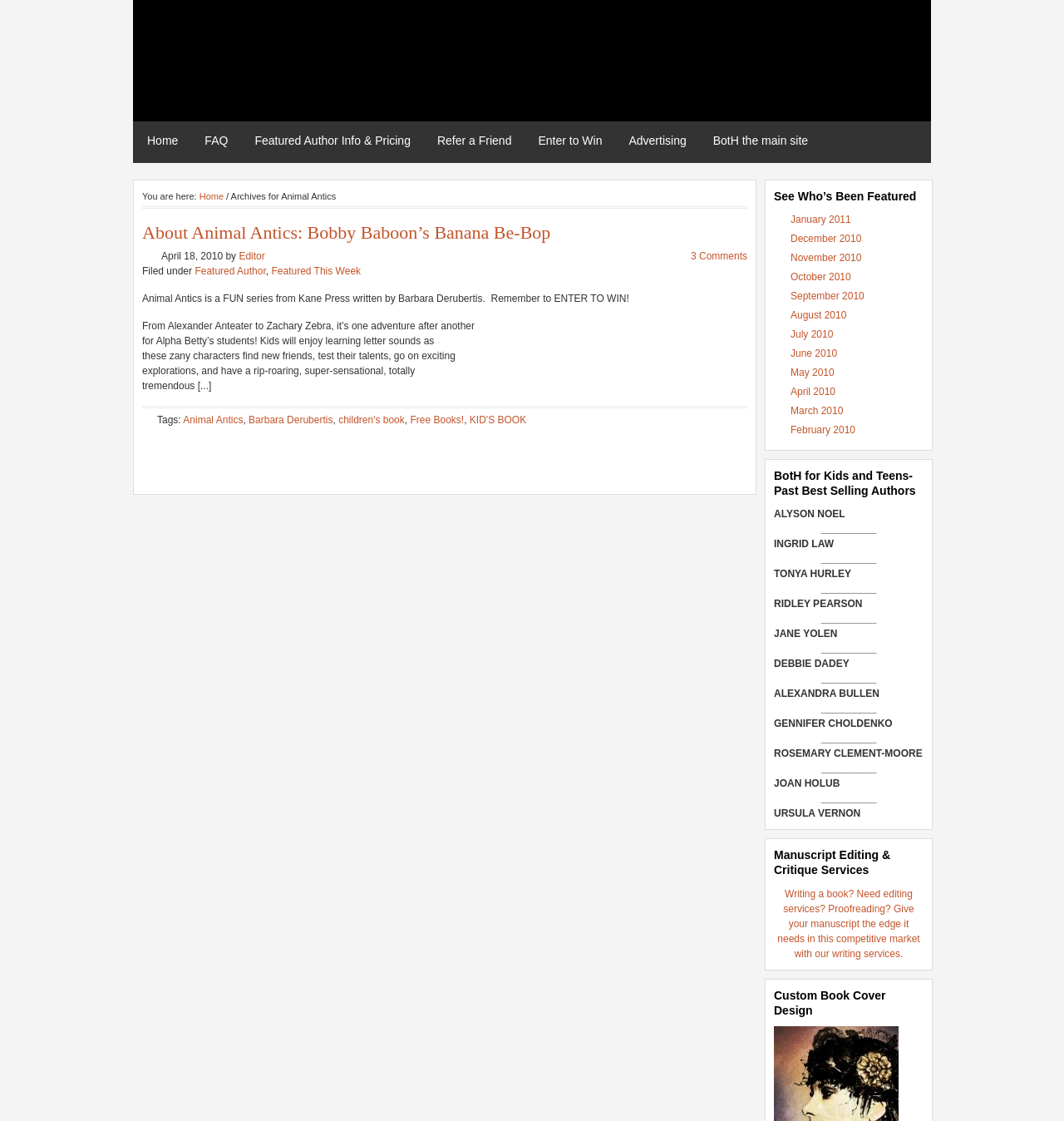Generate the text of the webpage's primary heading.

About Animal Antics: Bobby Baboon’s Banana Be-Bop